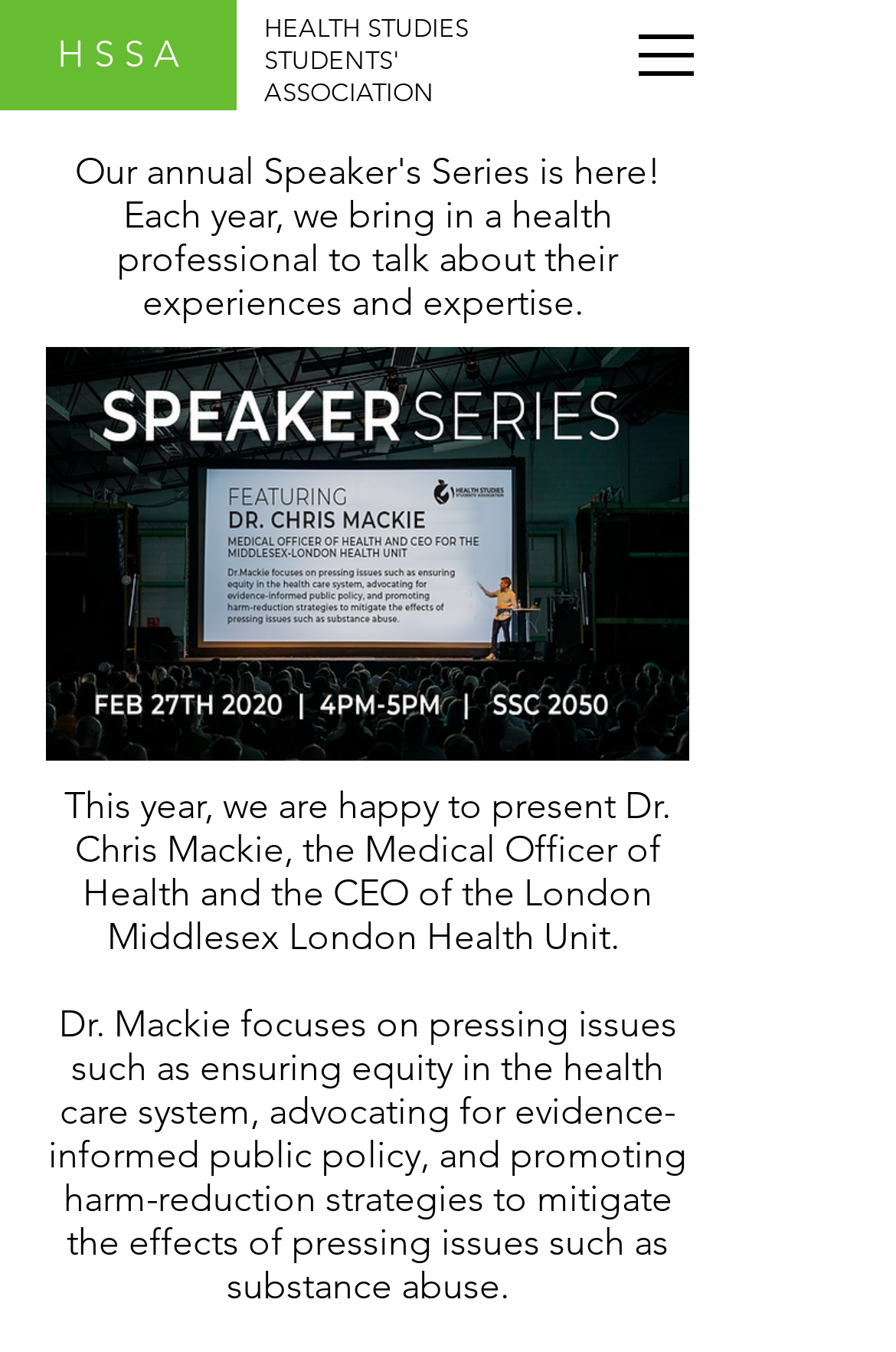What is the topic of Dr. Mackie's focus?
Using the details shown in the screenshot, provide a comprehensive answer to the question.

Dr. Mackie's focus can be found in the paragraph of text that describes him, where it is mentioned that he focuses on pressing issues such as ensuring equity in the health care system, among other things.